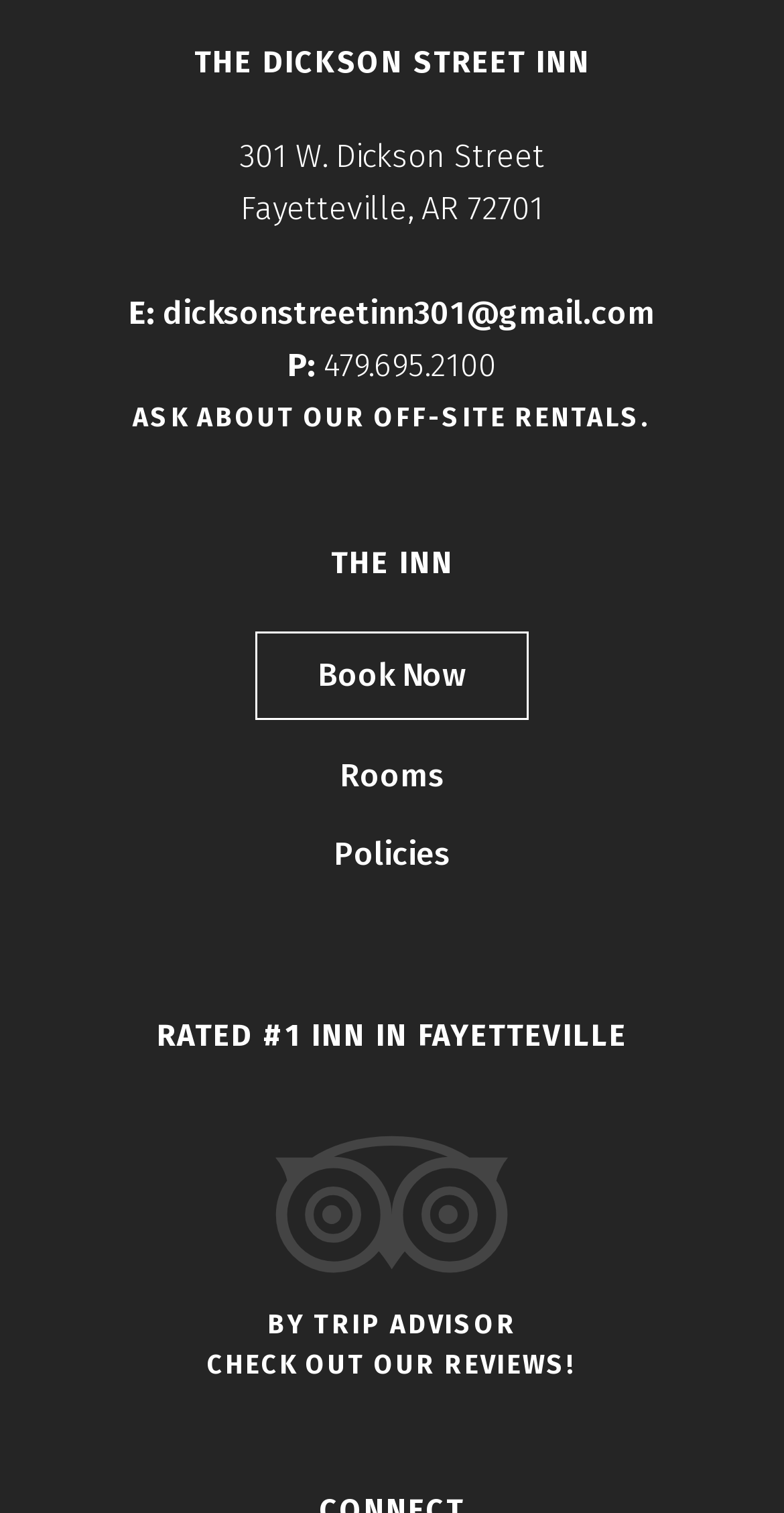What can I do on this website?
Look at the image and answer with only one word or phrase.

Book a room